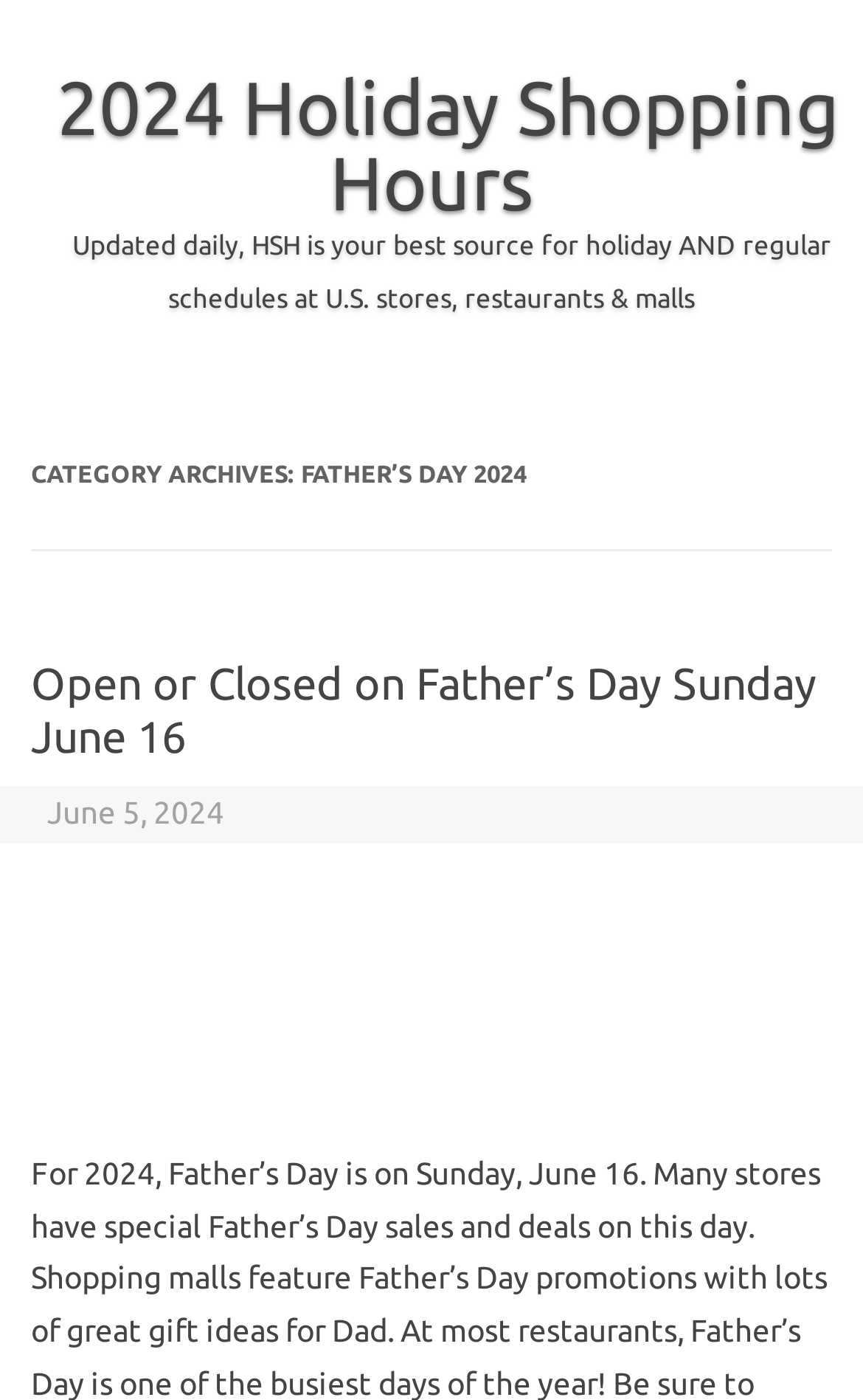Determine the main headline of the webpage and provide its text.

CATEGORY ARCHIVES: FATHER’S DAY 2024